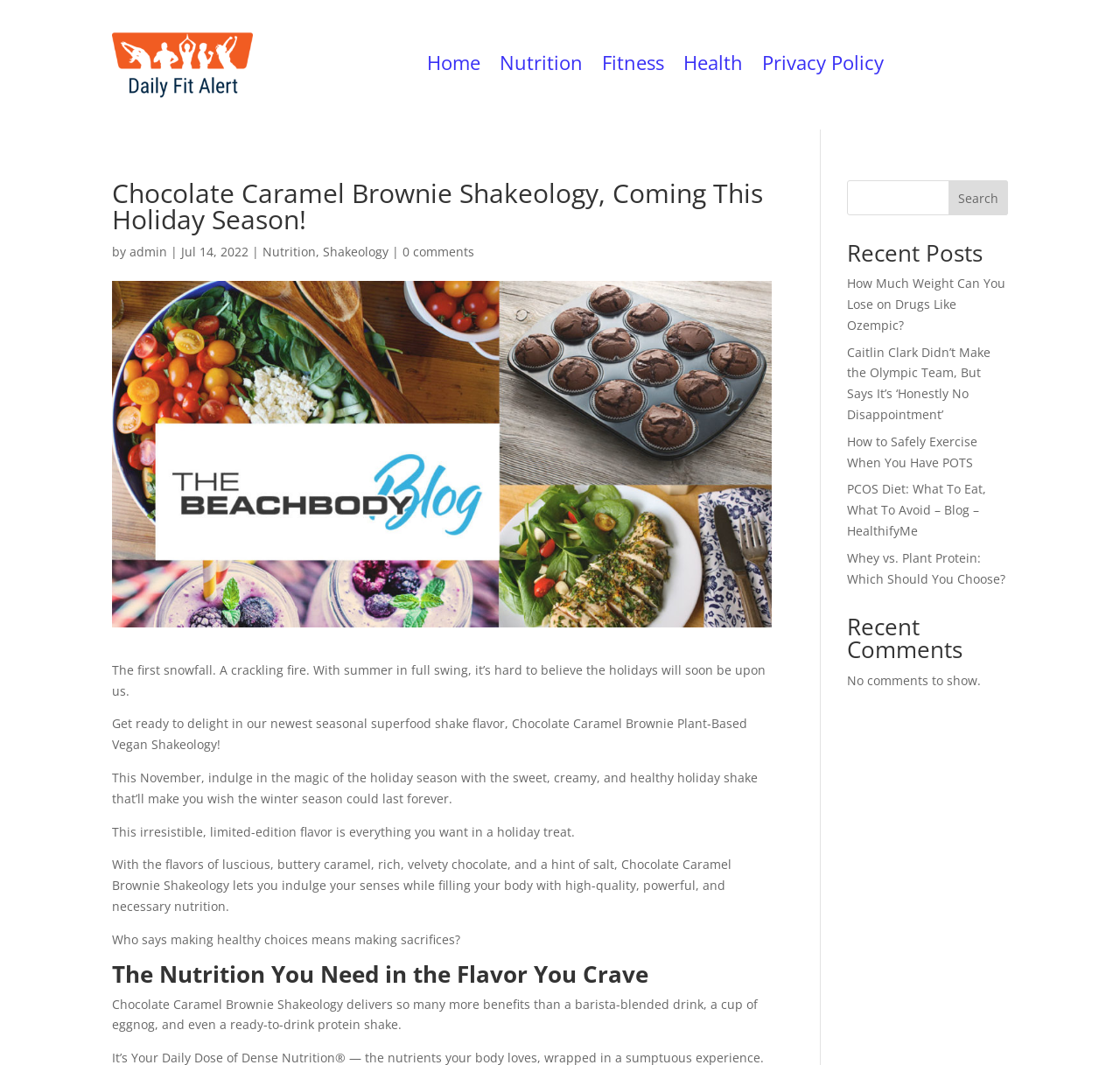Specify the bounding box coordinates of the area to click in order to execute this command: 'View the Nutrition page'. The coordinates should consist of four float numbers ranging from 0 to 1, and should be formatted as [left, top, right, bottom].

[0.446, 0.052, 0.52, 0.07]